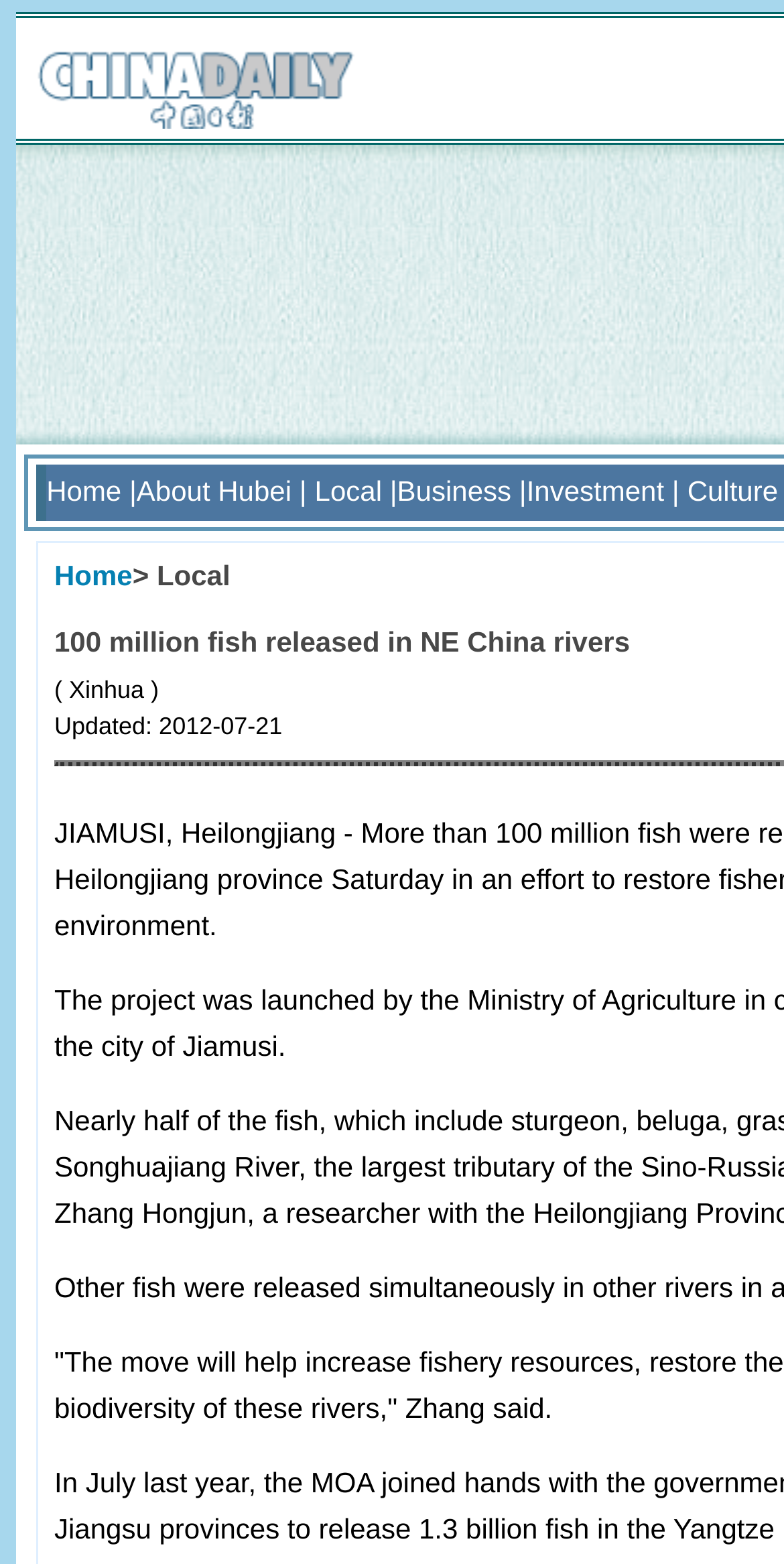Identify the bounding box coordinates for the UI element described as follows: Home |. Use the format (top-left x, top-left y, bottom-right x, bottom-right y) and ensure all values are floating point numbers between 0 and 1.

[0.059, 0.303, 0.174, 0.324]